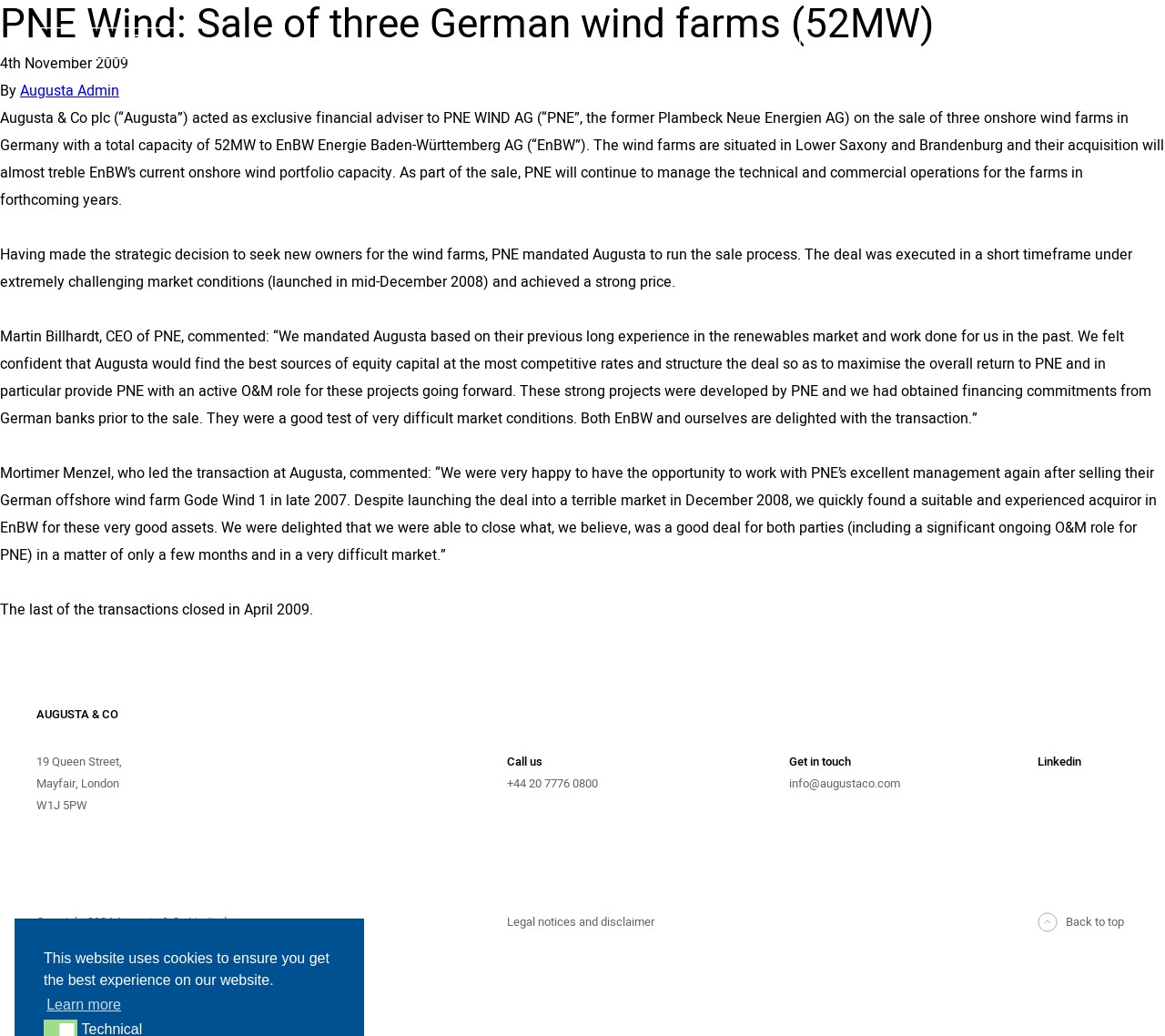Please indicate the bounding box coordinates for the clickable area to complete the following task: "Type your email address". The coordinates should be specified as four float numbers between 0 and 1, i.e., [left, top, right, bottom].

None